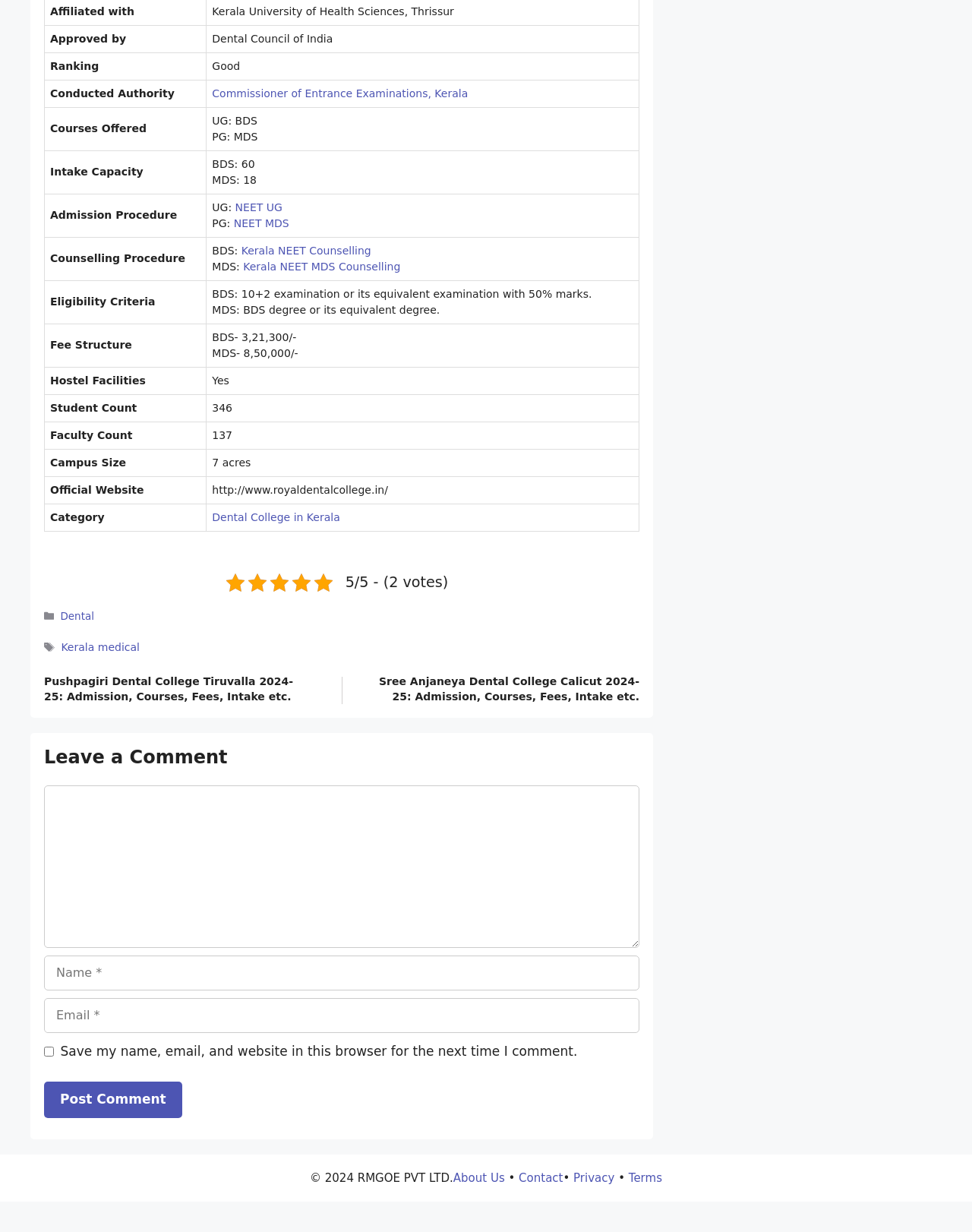Please give a short response to the question using one word or a phrase:
What is the ranking of this dental college?

Good